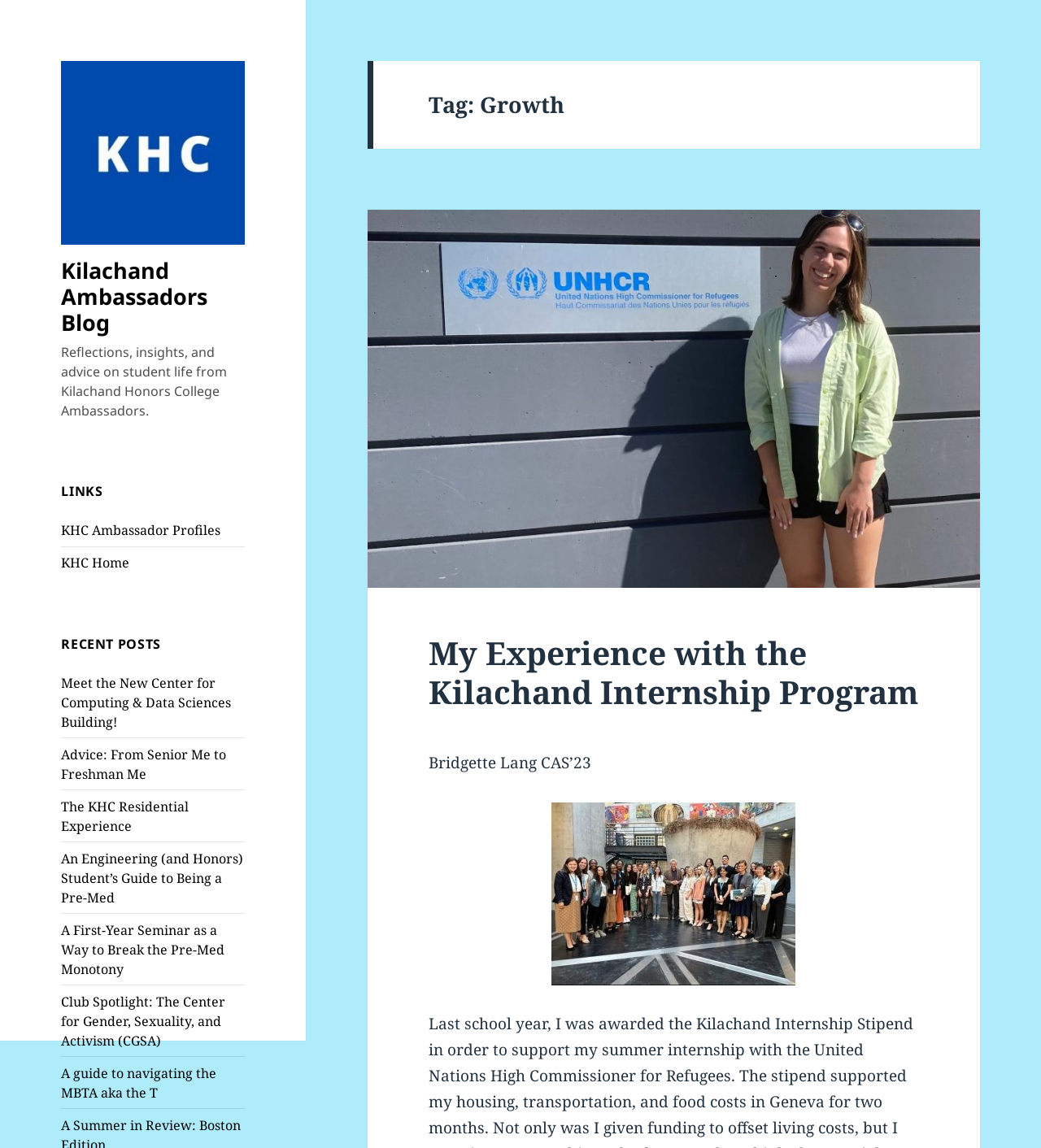Please identify the bounding box coordinates of the element's region that I should click in order to complete the following instruction: "Go to the KHC Home page". The bounding box coordinates consist of four float numbers between 0 and 1, i.e., [left, top, right, bottom].

[0.059, 0.483, 0.124, 0.498]